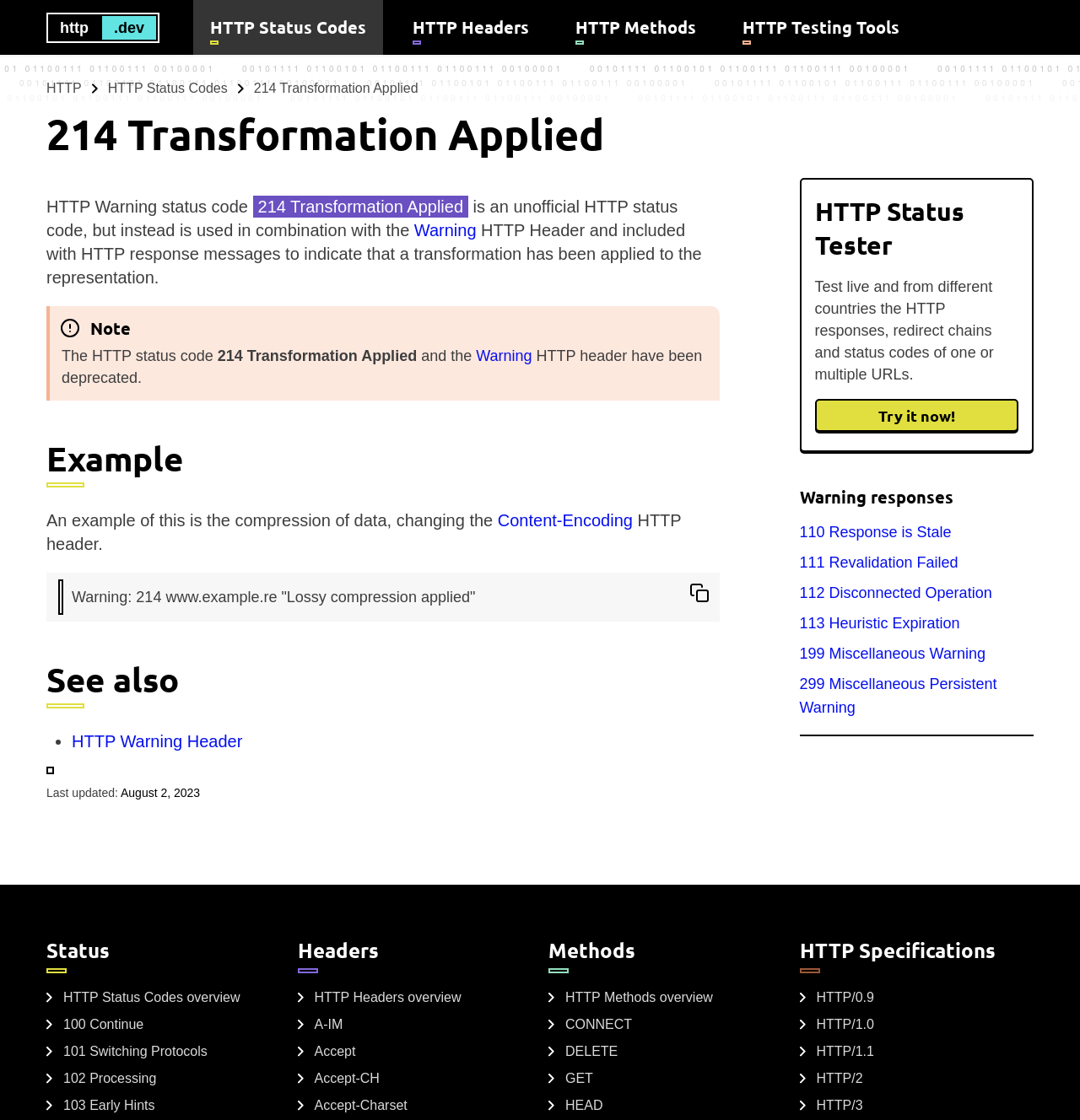Determine the bounding box coordinates of the region I should click to achieve the following instruction: "Learn about the '214 Transformation Applied' HTTP status code". Ensure the bounding box coordinates are four float numbers between 0 and 1, i.e., [left, top, right, bottom].

[0.043, 0.099, 0.957, 0.14]